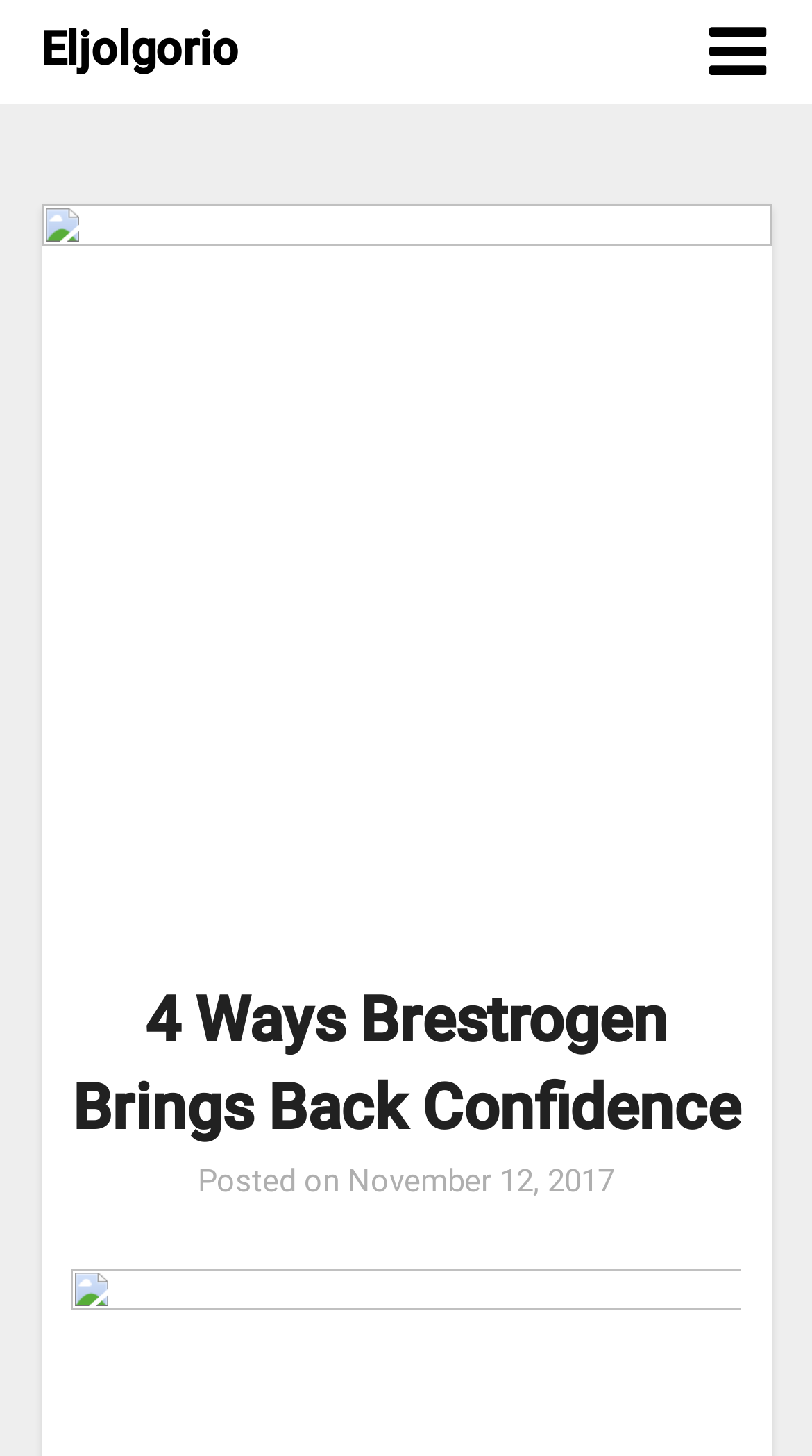Given the element description November 12, 2017November 15, 2017, identify the bounding box coordinates for the UI element on the webpage screenshot. The format should be (top-left x, top-left y, bottom-right x, bottom-right y), with values between 0 and 1.

[0.428, 0.798, 0.756, 0.824]